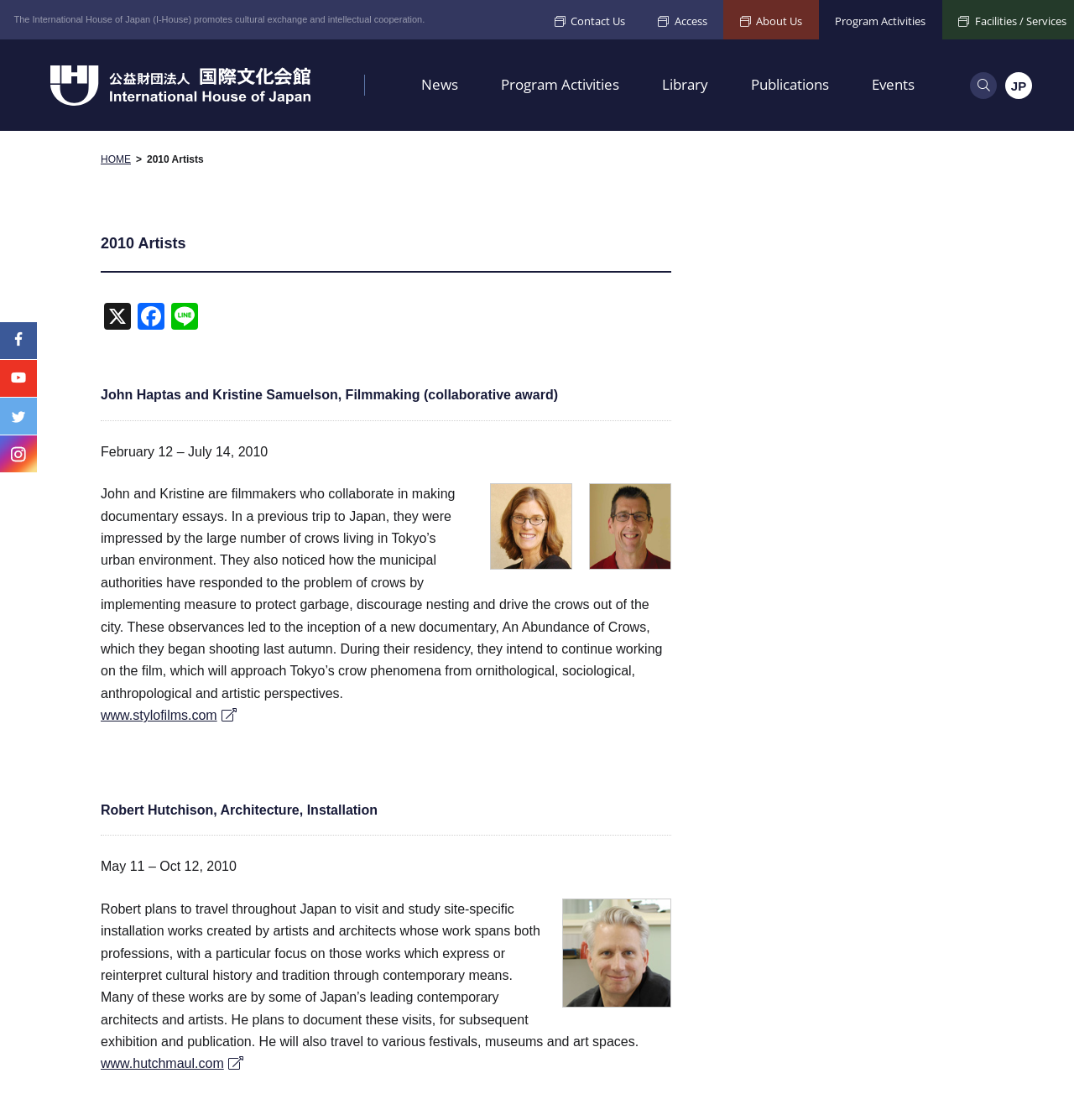Create an elaborate caption that covers all aspects of the webpage.

The webpage is about the International House of Japan (I-House) and its programs. At the top, there is a heading that reads "公益財団法人 国際文化会館" (International Cultural Foundation) with a link and an image. Below this, there is a static text that introduces the I-House, stating its purpose of promoting cultural exchange and intellectual cooperation.

On the top-right corner, there are three links: "Contact Us", "Access", and "About Us". Below these links, there is a heading "Program Activities" followed by a row of links to different programs, including "News", "Program Activities", "Library", "Publications", and "Events".

On the left side, there is a column of social media links, including Facebook, YouTube, Twitter, and Instagram, each with an image. Below these links, there is a button with an icon and a link to "JP".

The main content of the webpage is about the 2010 artists' programs. There is a heading "2010 Artists" followed by a brief introduction. Below this, there are two sections, each featuring an artist. The first section is about John Haptas and Kristine Samuelson, filmmakers who collaborated on a documentary essay. There is an image of each artist, and a brief description of their project, including a link to their website.

The second section is about Robert Hutchison, an architect and installation artist. There is an image of the artist, and a brief description of his project, including a link to his website. Both sections have a horizontal line separating them from the rest of the content.

Overall, the webpage provides an overview of the I-House and its programs, with a focus on the 2010 artists' programs.